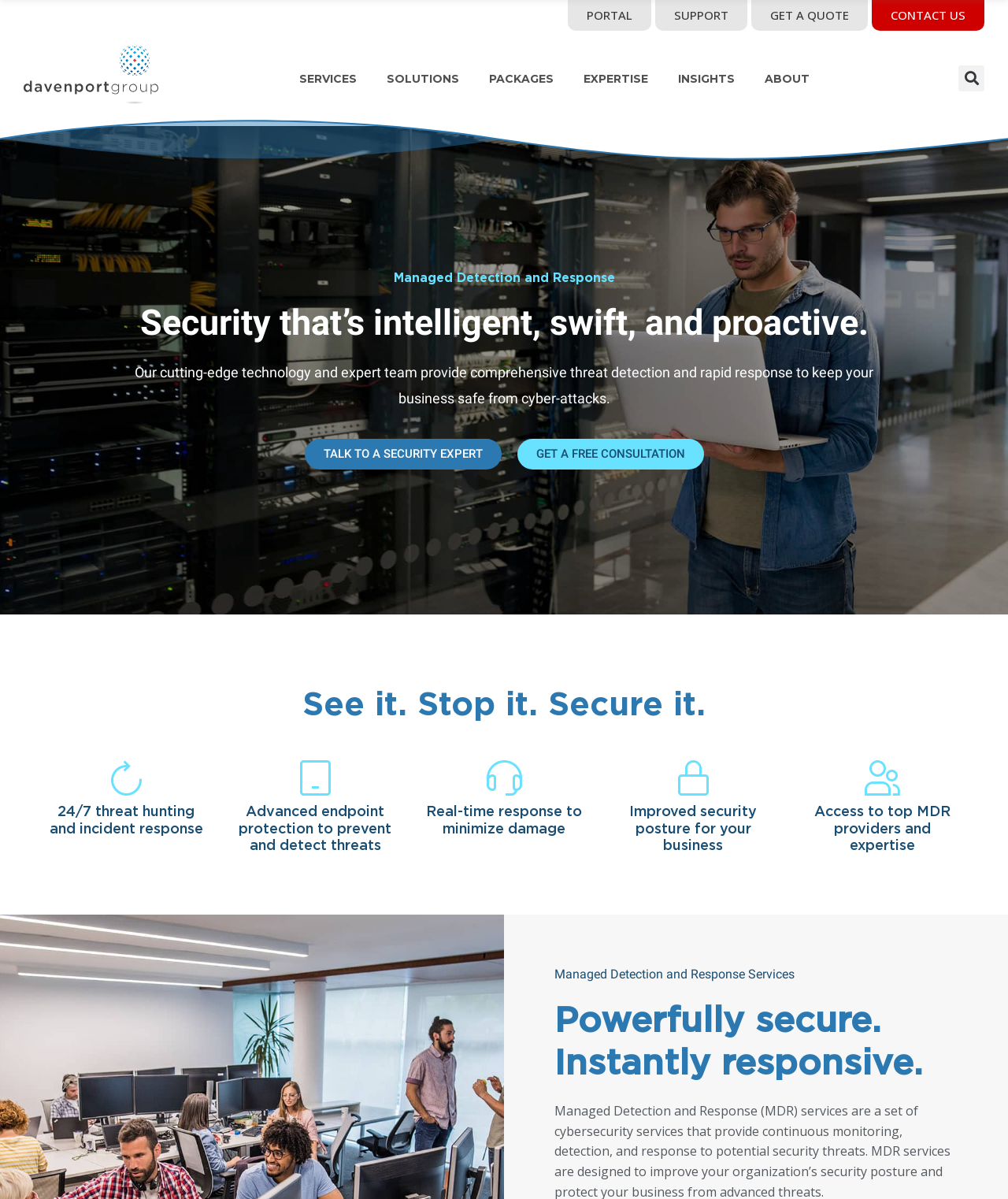What is the theme of the webpage?
Please provide a single word or phrase as your answer based on the image.

Cybersecurity